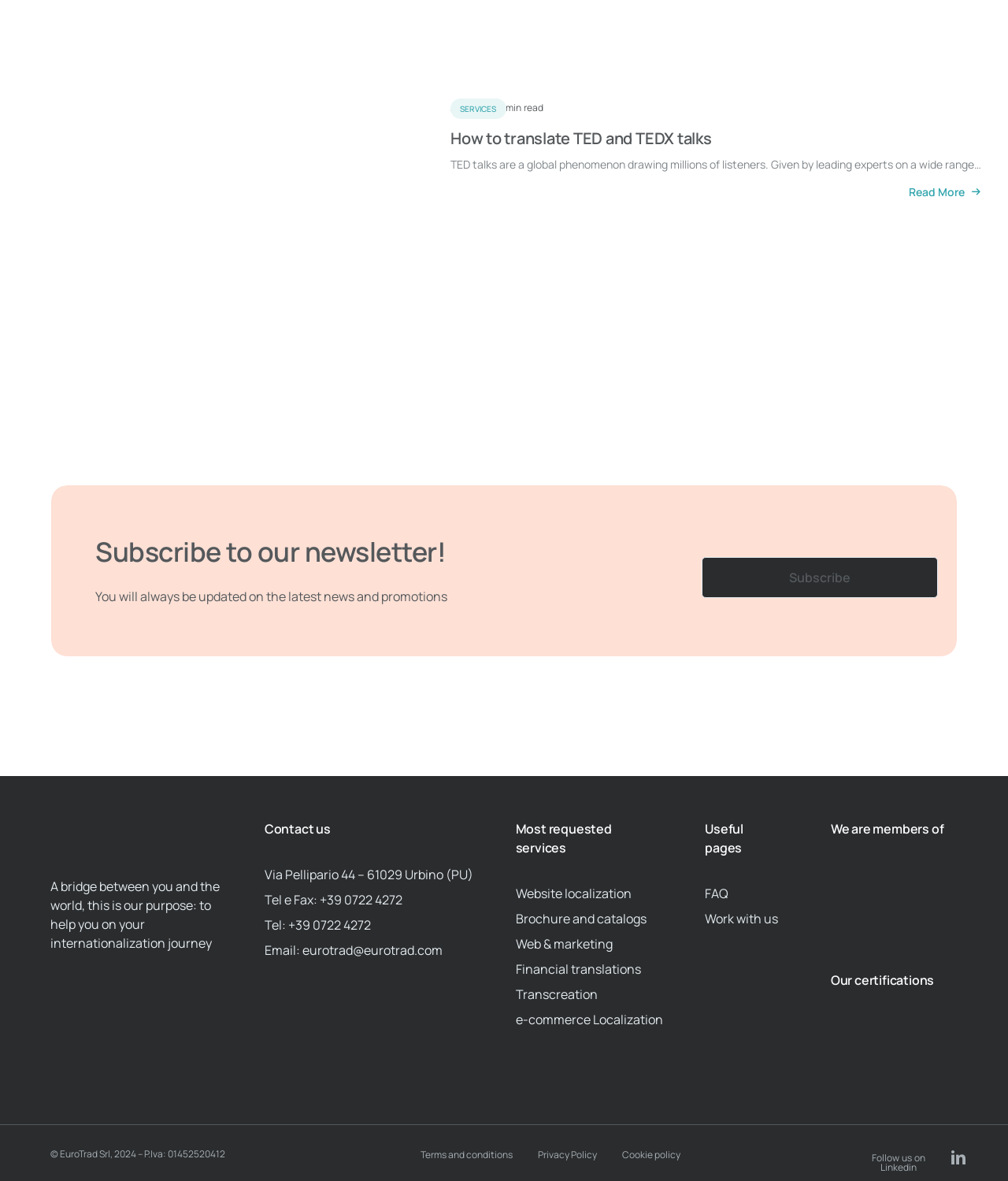Using the provided element description "Cookie policy", determine the bounding box coordinates of the UI element.

[0.617, 0.971, 0.675, 0.987]